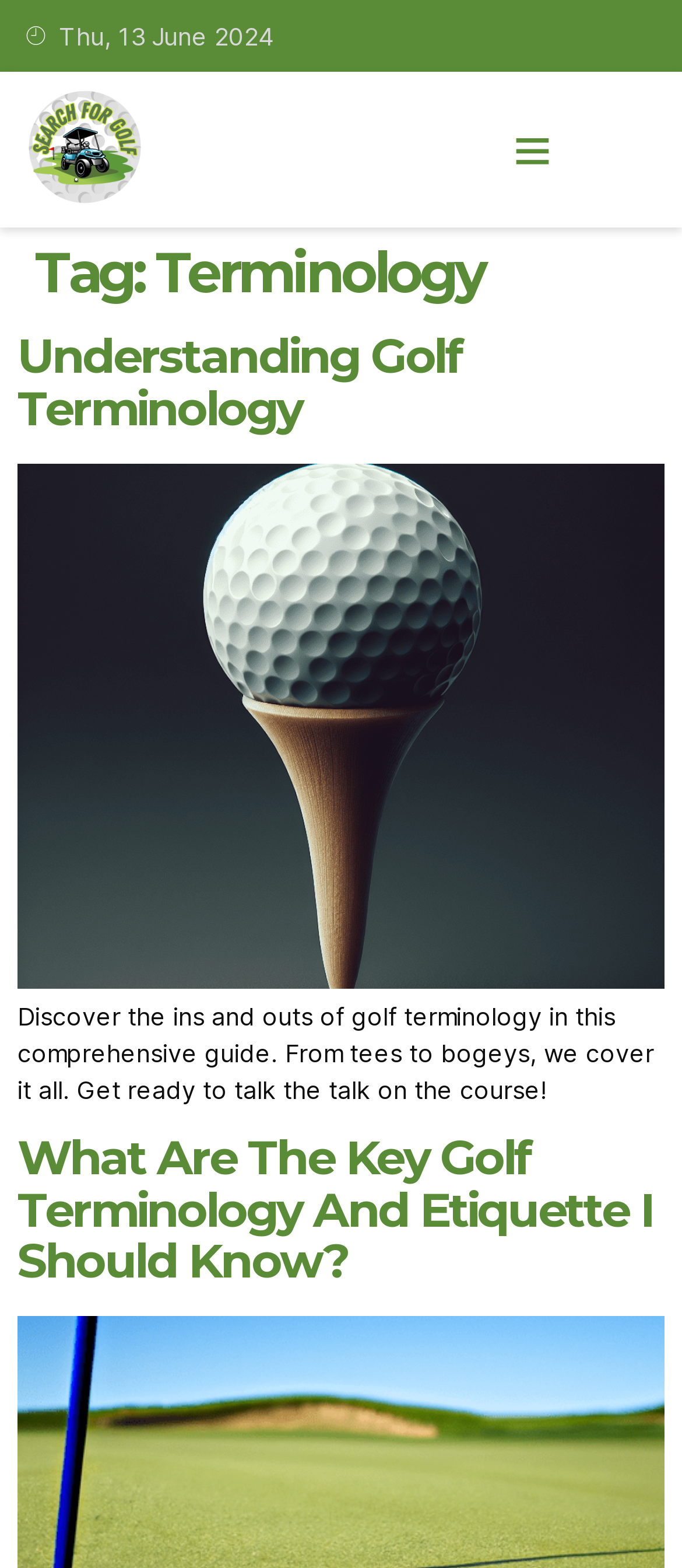Please provide a comprehensive answer to the question below using the information from the image: What is the main topic of the article?

By analyzing the content of the webpage, I found that the main topic of the article is 'Golf Terminology', which is indicated by the heading 'Tag: Terminology' and the article title 'Understanding Golf Terminology'.